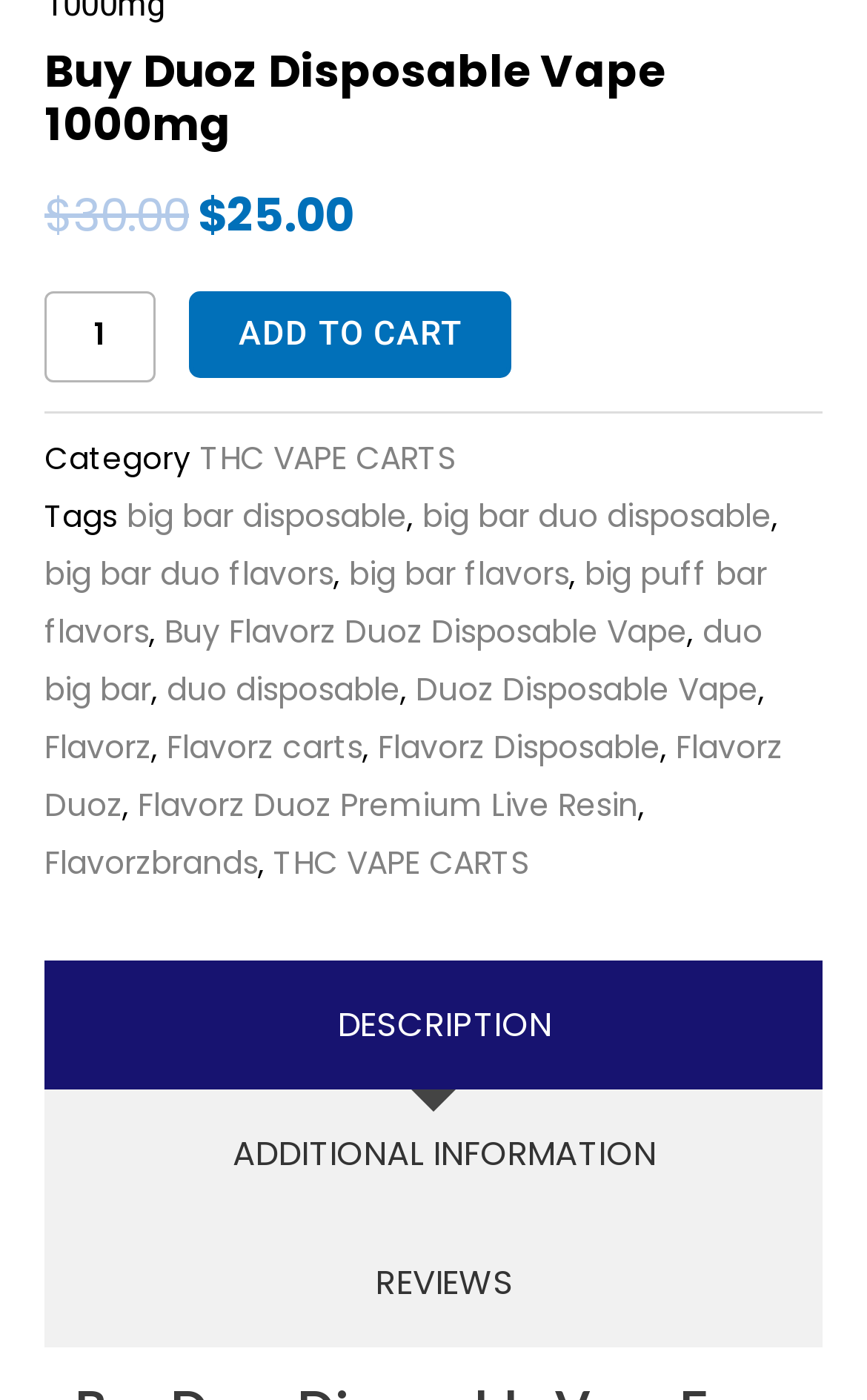Provide a short answer to the following question with just one word or phrase: What is the current price of the product?

$25.00